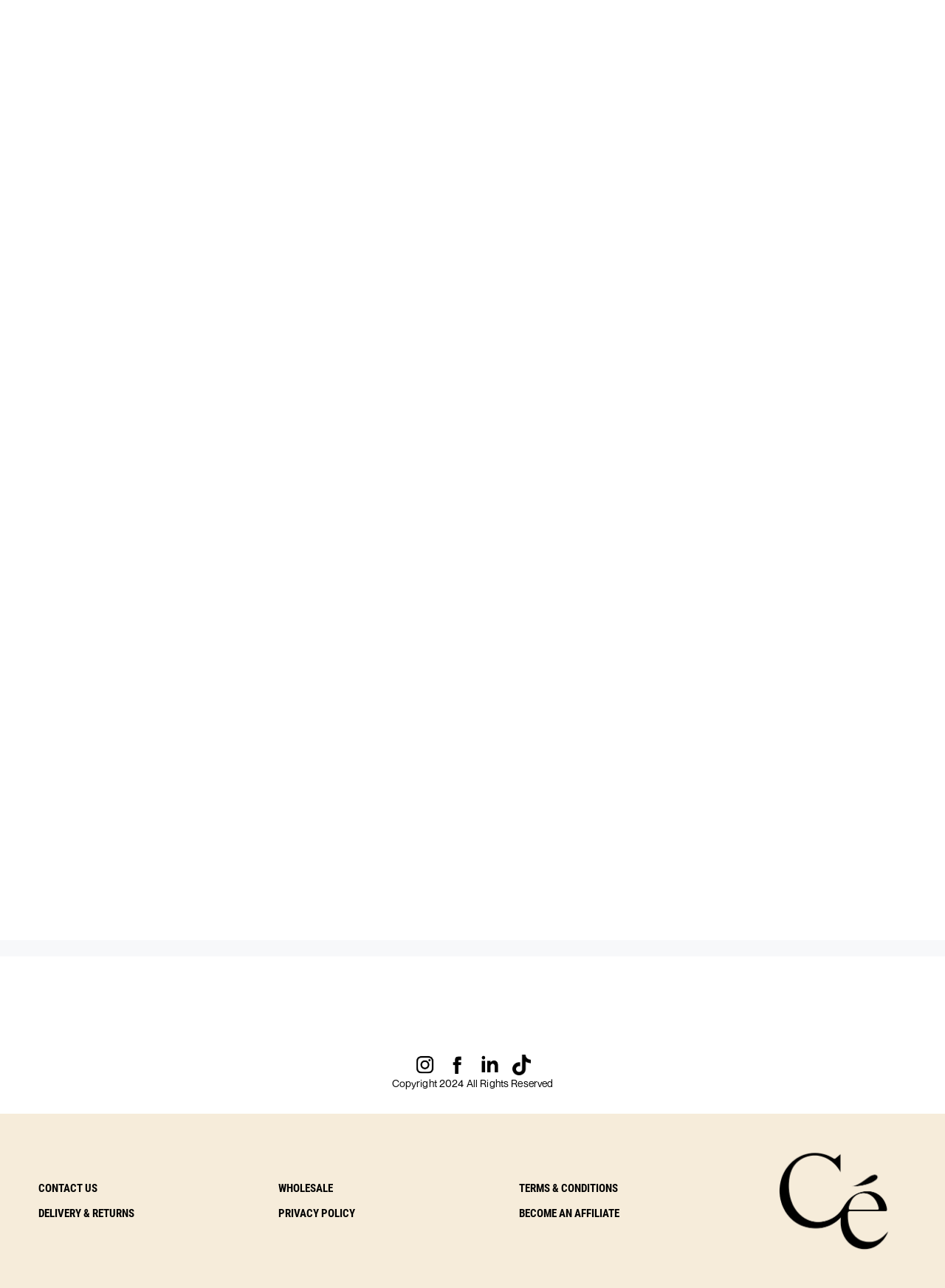How many links are there in the footer section?
Look at the image and provide a short answer using one word or a phrase.

7